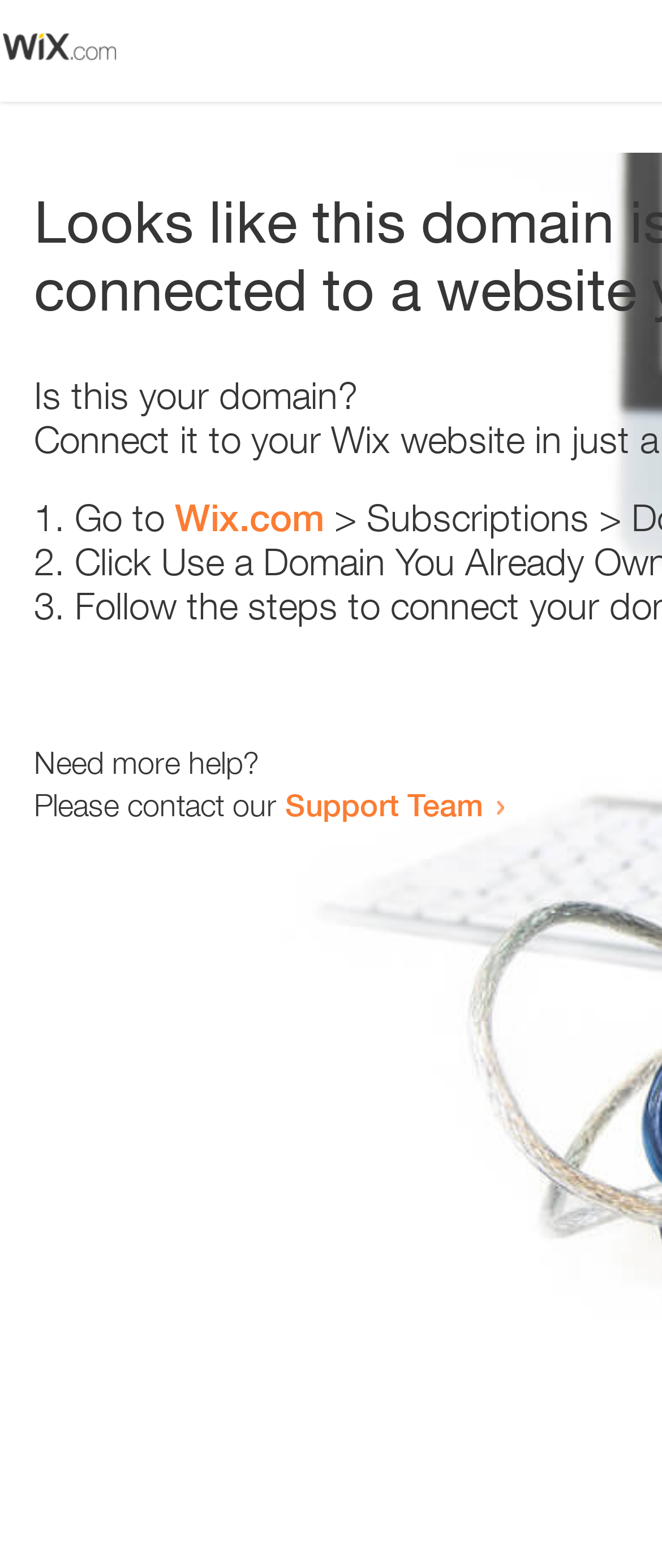Is there an image on the webpage?
Please answer using one word or phrase, based on the screenshot.

Yes